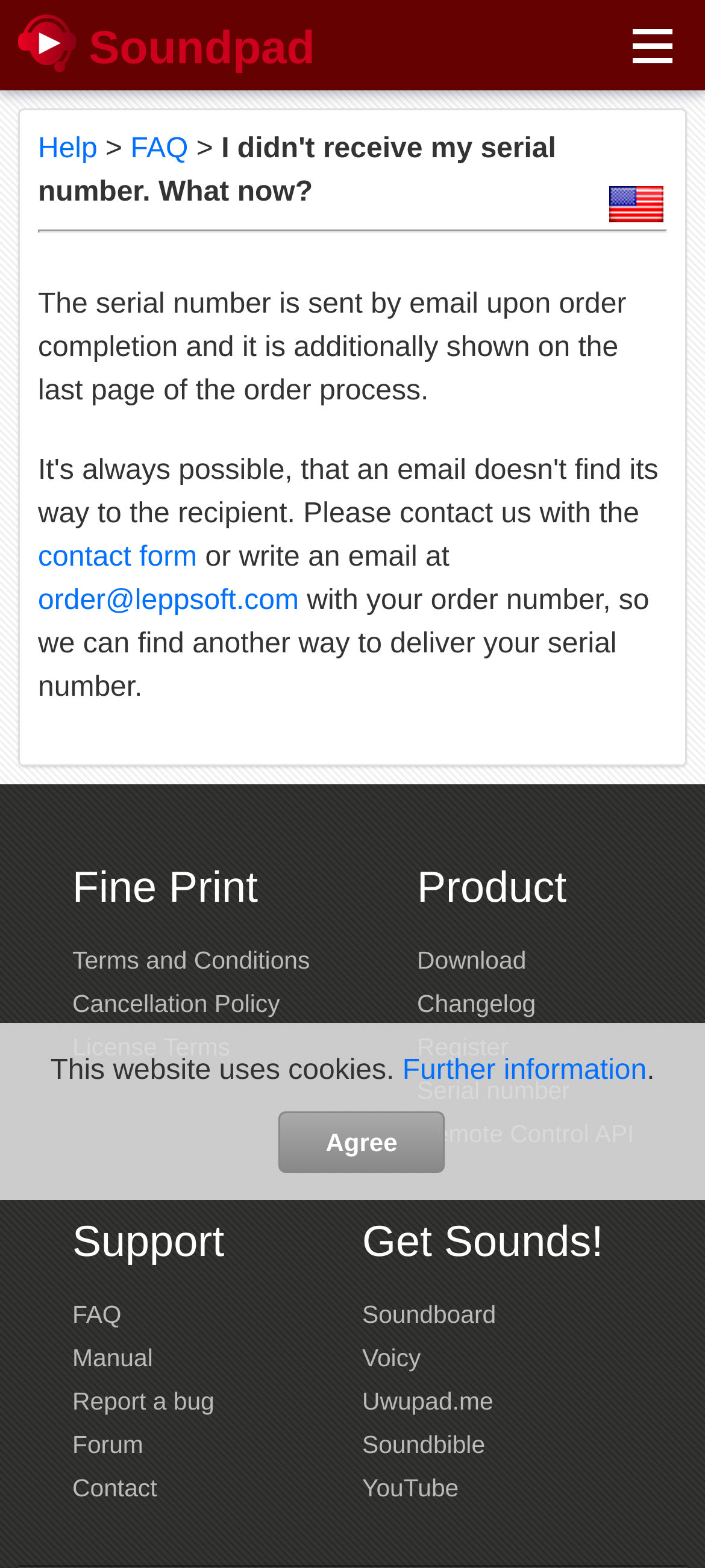Answer the following query with a single word or phrase:
What is the name of the product?

Soundpad